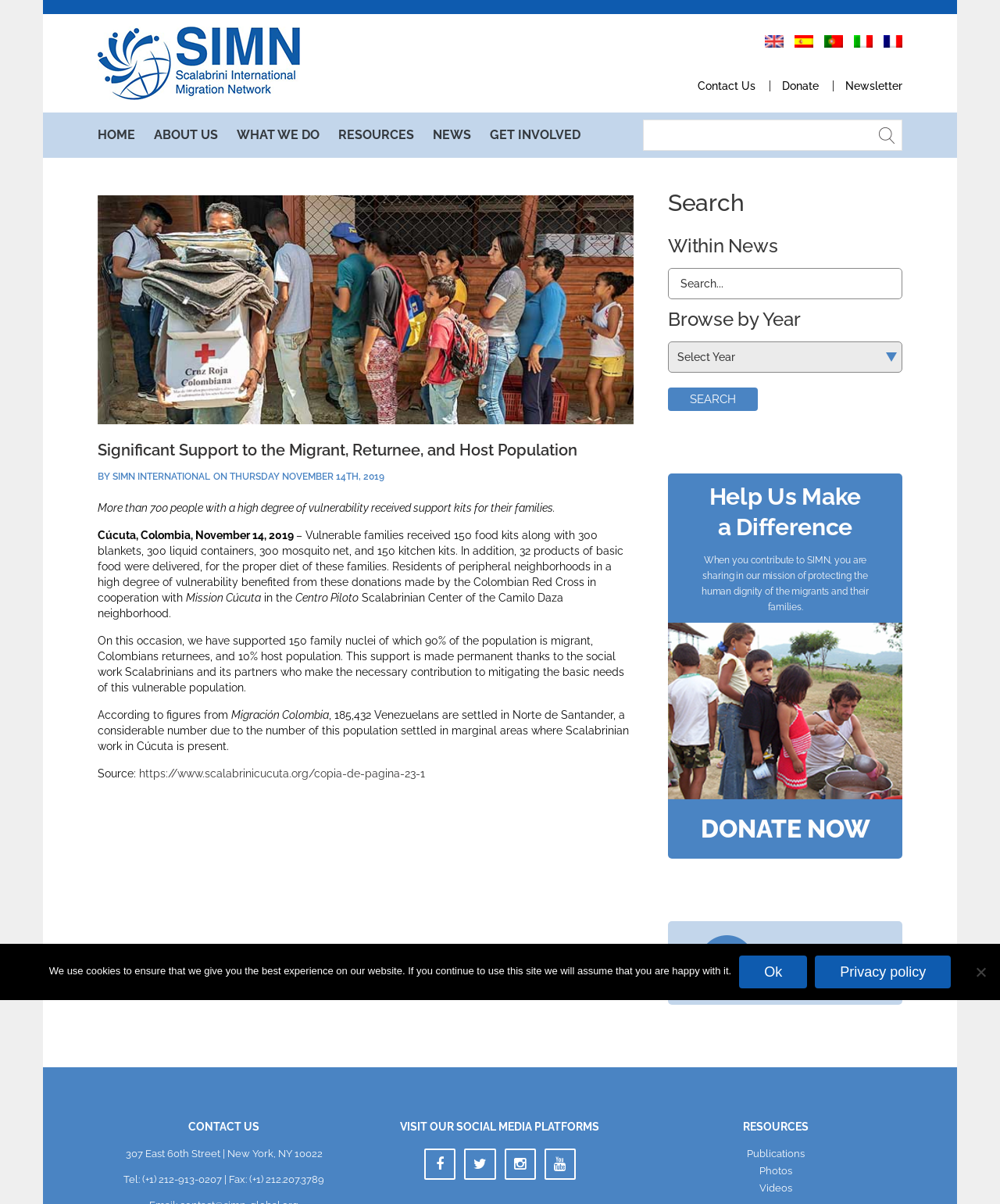How many food kits were distributed? Examine the screenshot and reply using just one word or a brief phrase.

150